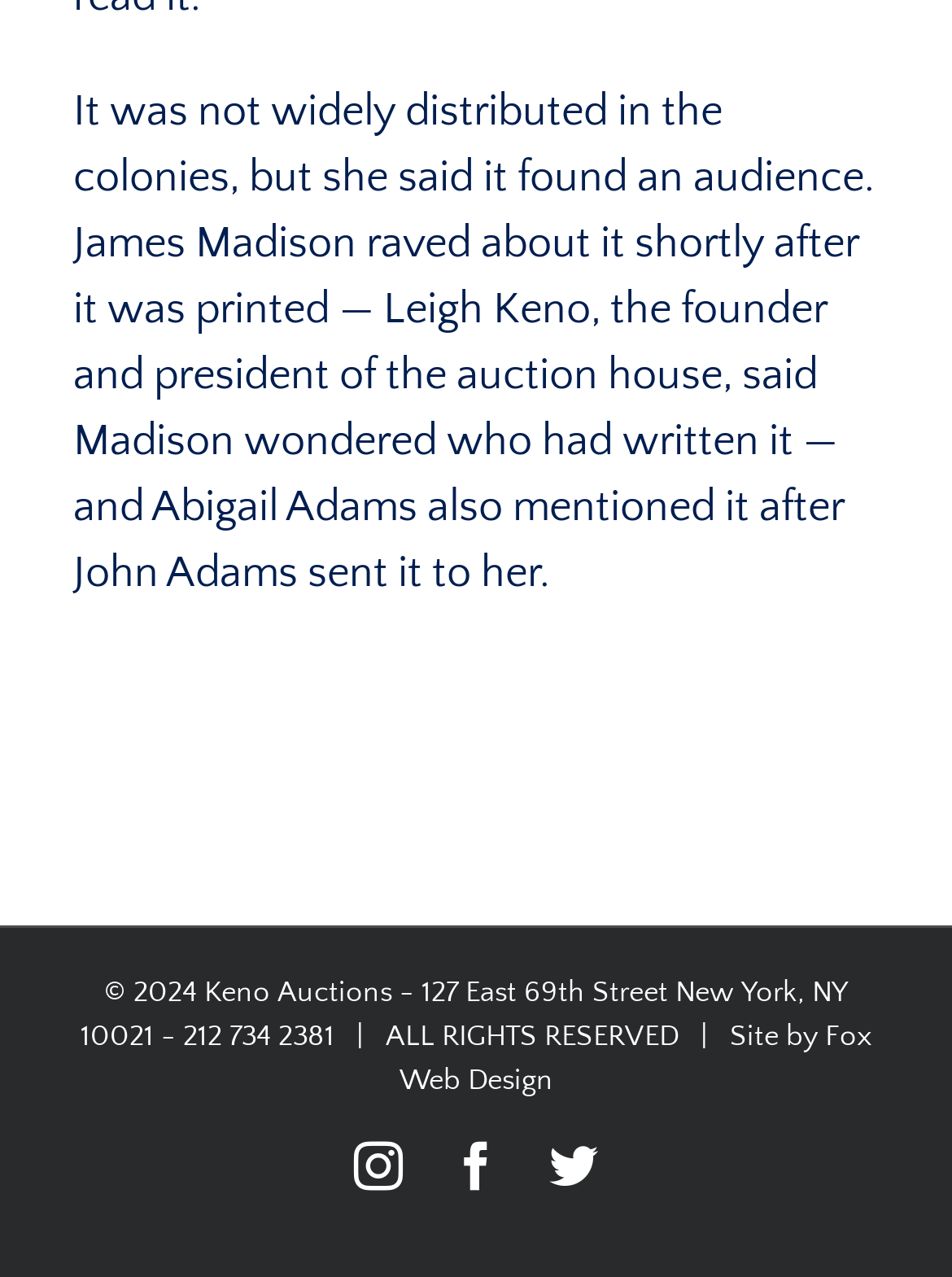What is the address of Keno Auctions?
Using the visual information, answer the question in a single word or phrase.

127 East 69th Street New York, NY 10021